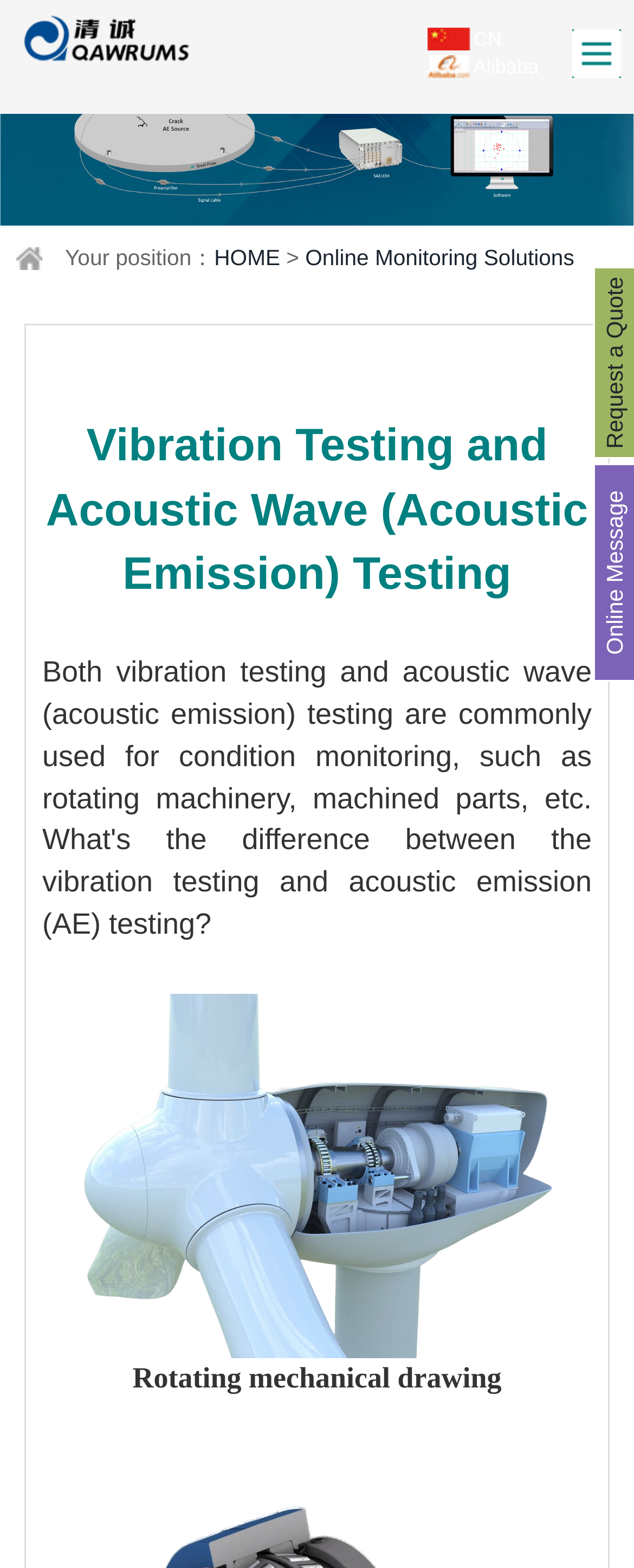Respond with a single word or phrase:
What is the name of the institute at the top left corner?

QingCheng AE Institute